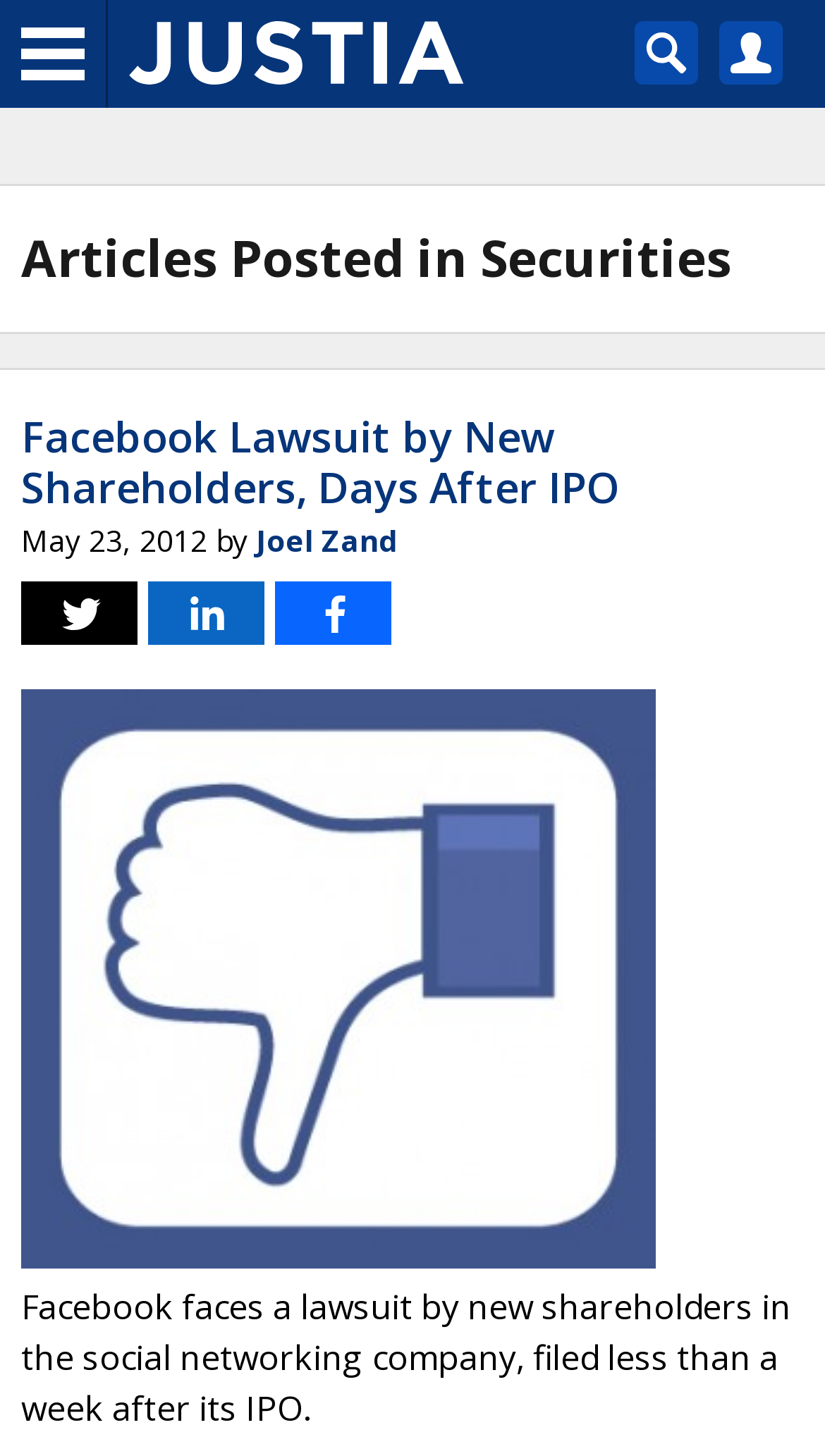Who is the author of the article 'Facebook Lawsuit by New Shareholders, Days After IPO'?
Carefully examine the image and provide a detailed answer to the question.

The author of the article 'Facebook Lawsuit by New Shareholders, Days After IPO' is Joel Zand, which can be found next to the article title.